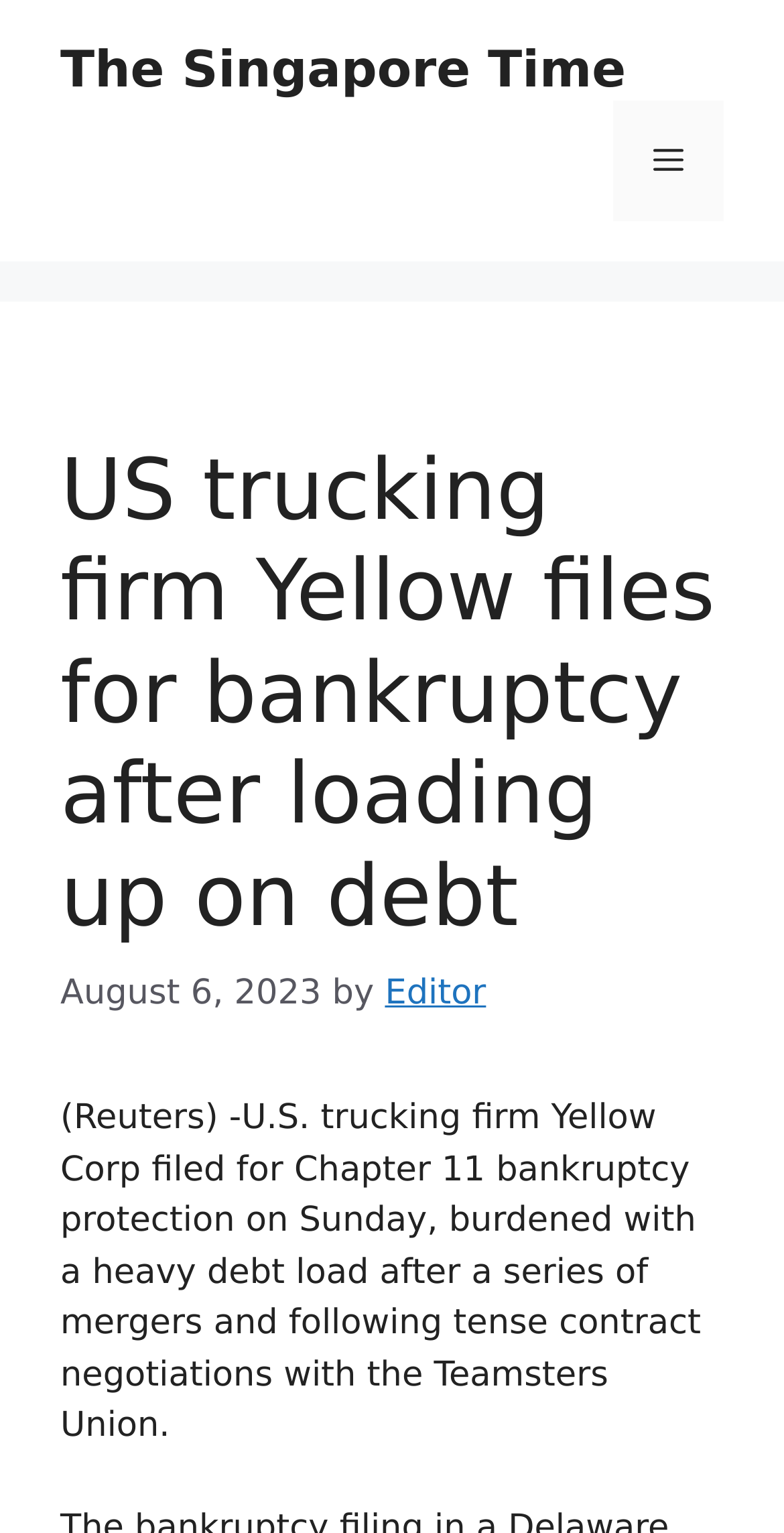What is the name of the union mentioned in the article?
Analyze the image and provide a thorough answer to the question.

I found the name of the union mentioned in the article by reading the text, which mentions 'tense contract negotiations with the Teamsters Union'.